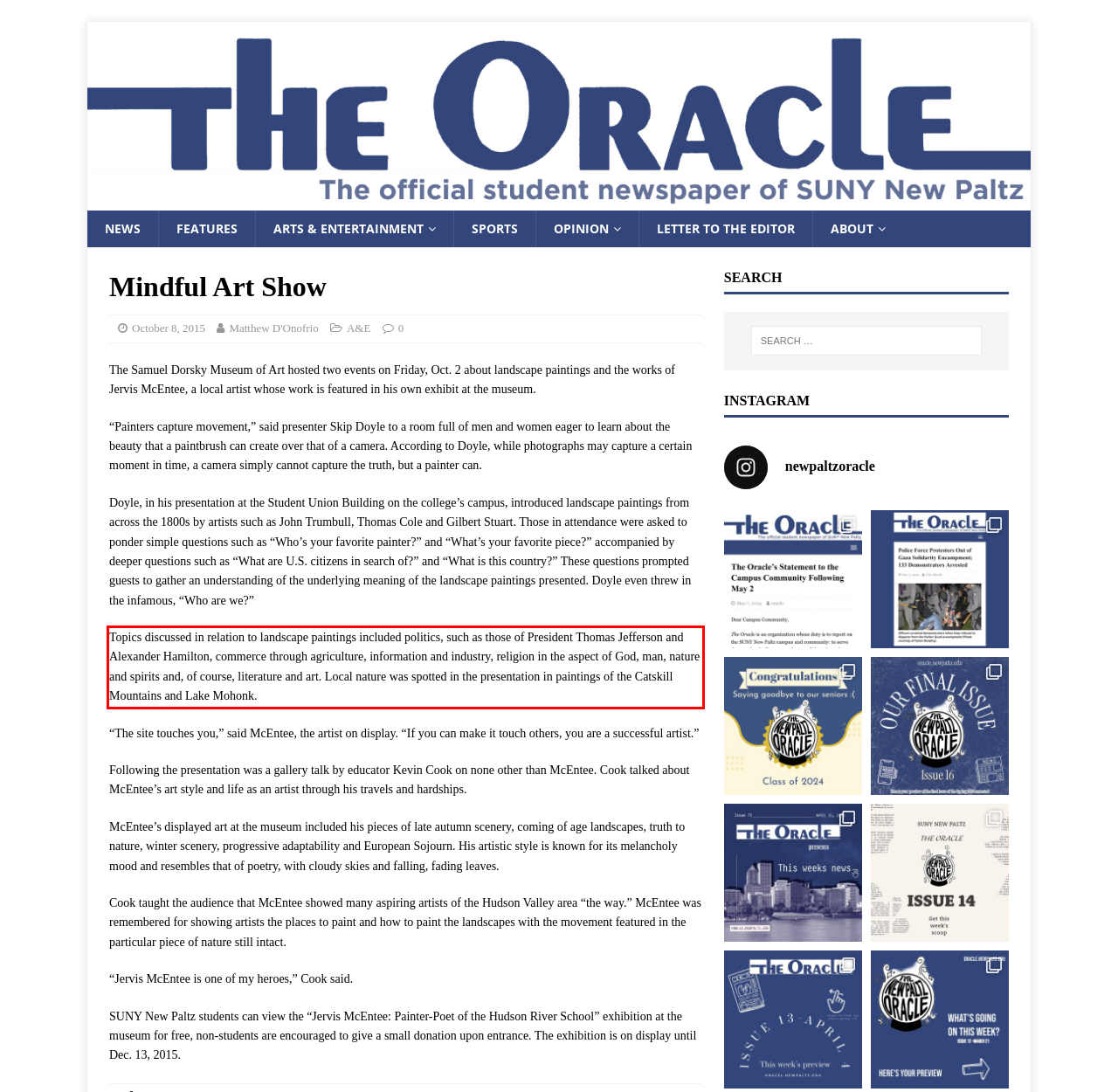Given a screenshot of a webpage containing a red bounding box, perform OCR on the text within this red bounding box and provide the text content.

Topics discussed in relation to landscape paintings included politics, such as those of President Thomas Jefferson and Alexander Hamilton, commerce through agriculture, information and industry, religion in the aspect of God, man, nature and spirits and, of course, literature and art. Local nature was spotted in the presentation in paintings of the Catskill Mountains and Lake Mohonk.